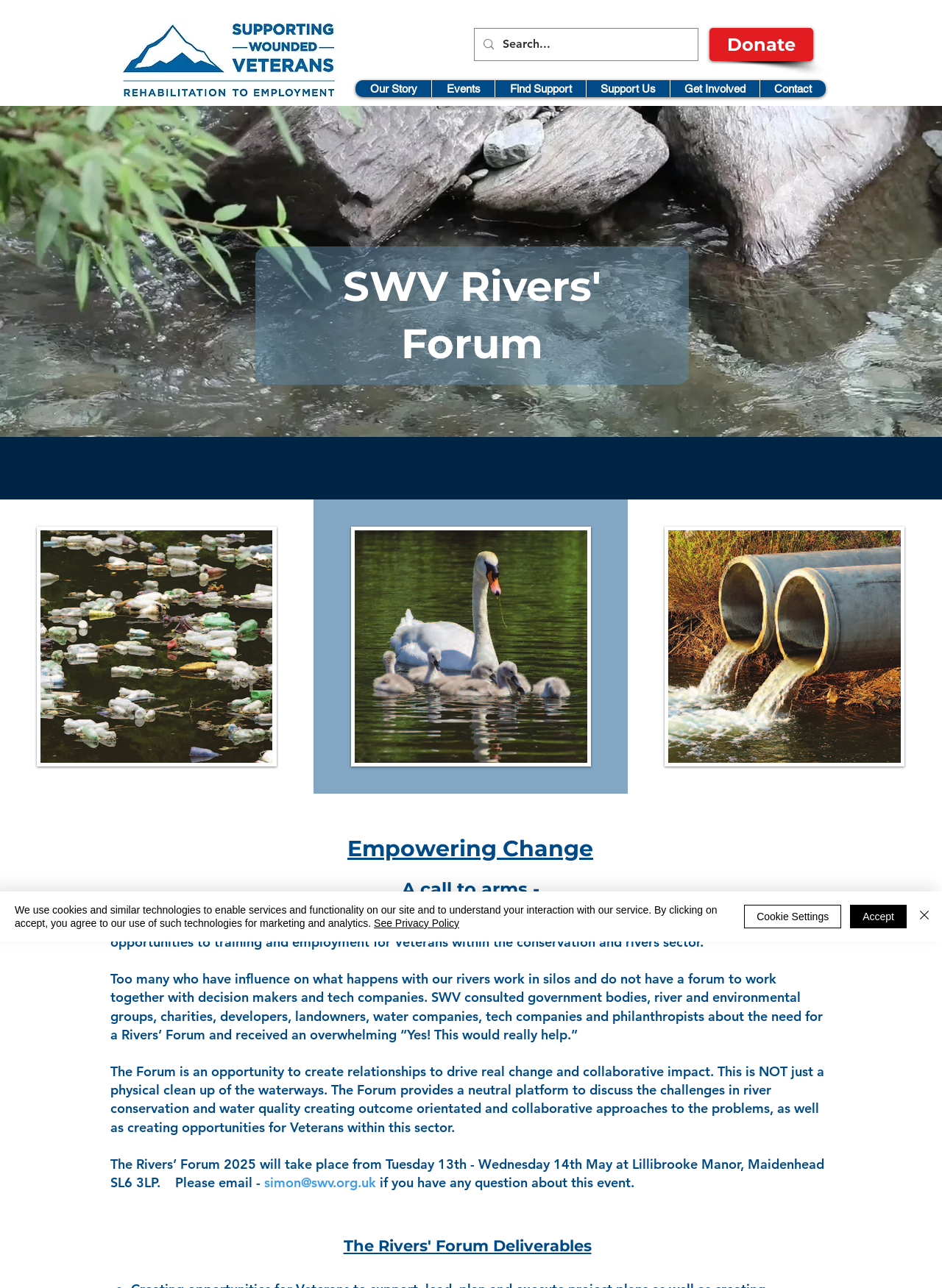Determine the bounding box coordinates for the area that should be clicked to carry out the following instruction: "Donate to the cause".

[0.753, 0.022, 0.863, 0.047]